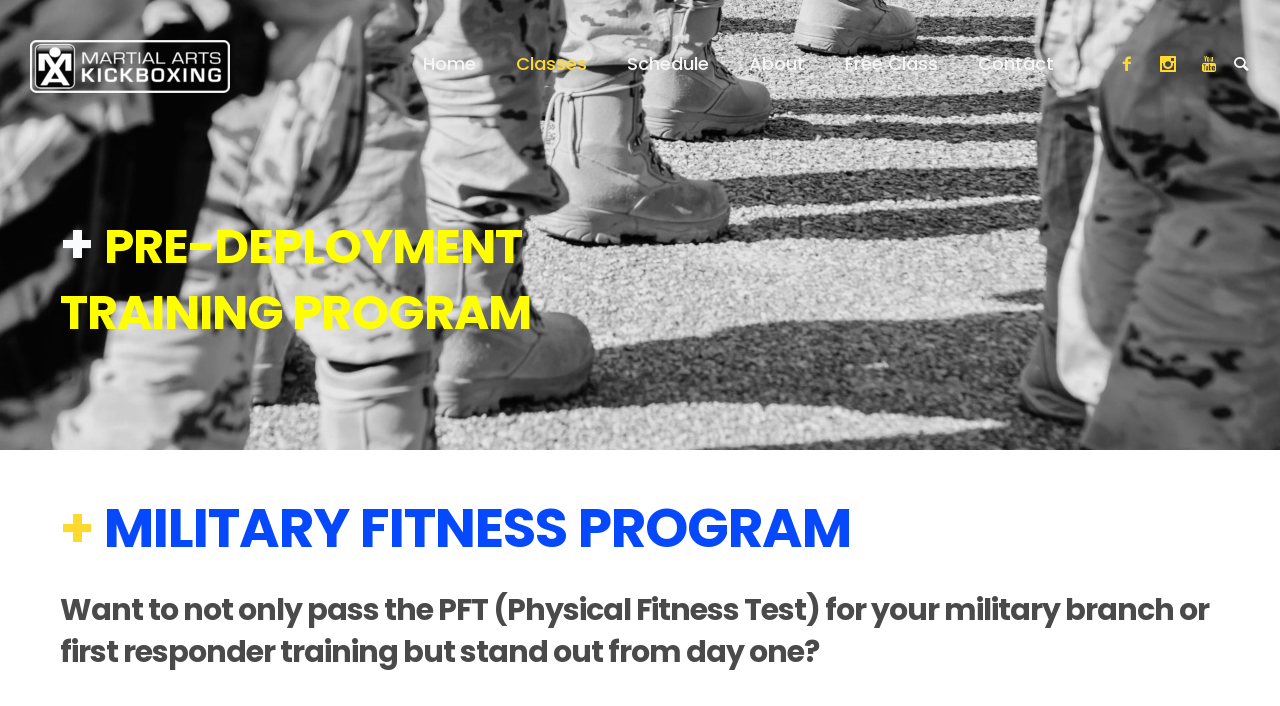Refer to the image and provide an in-depth answer to the question: 
How many social media links are there?

I counted the number of social media links by looking at the links with icon names, such as 'icon-facebook2', 'icon-social_instagram', and 'icon-youtube'. There are three of them.